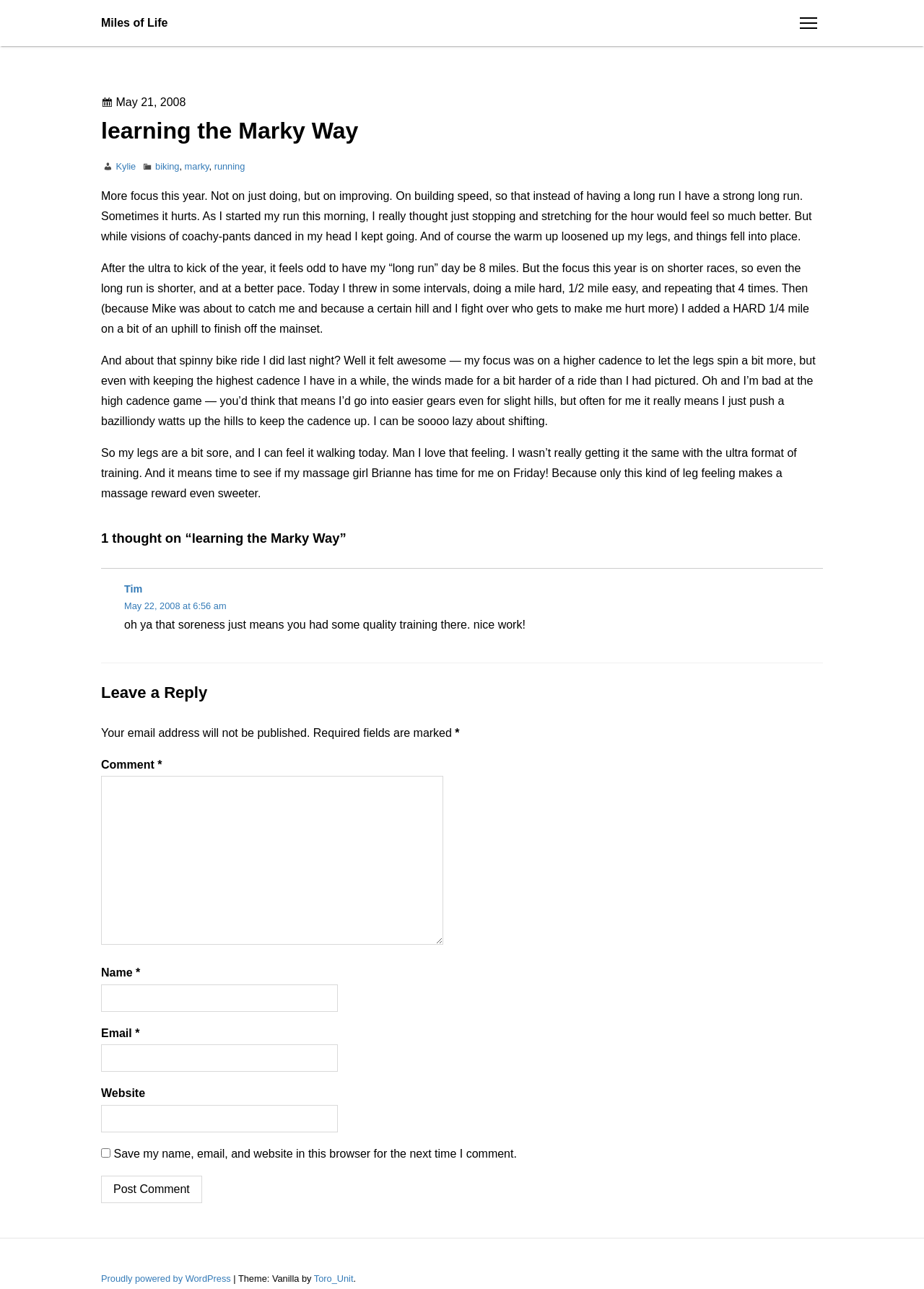From the given element description: "parent_node: Website name="url"", find the bounding box for the UI element. Provide the coordinates as four float numbers between 0 and 1, in the order [left, top, right, bottom].

[0.109, 0.857, 0.366, 0.878]